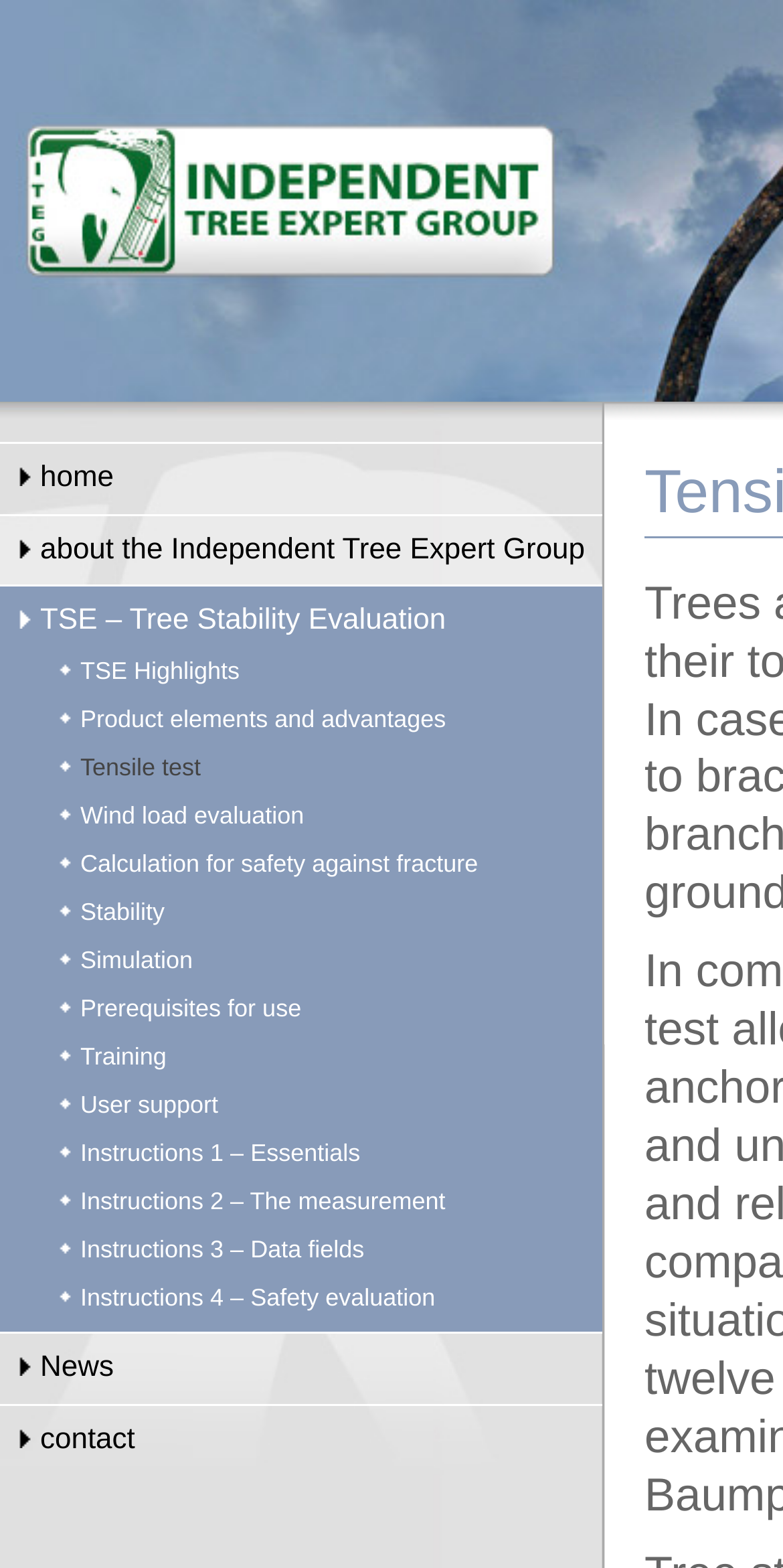What is the topic of the webpage?
Respond to the question with a single word or phrase according to the image.

Tensile test